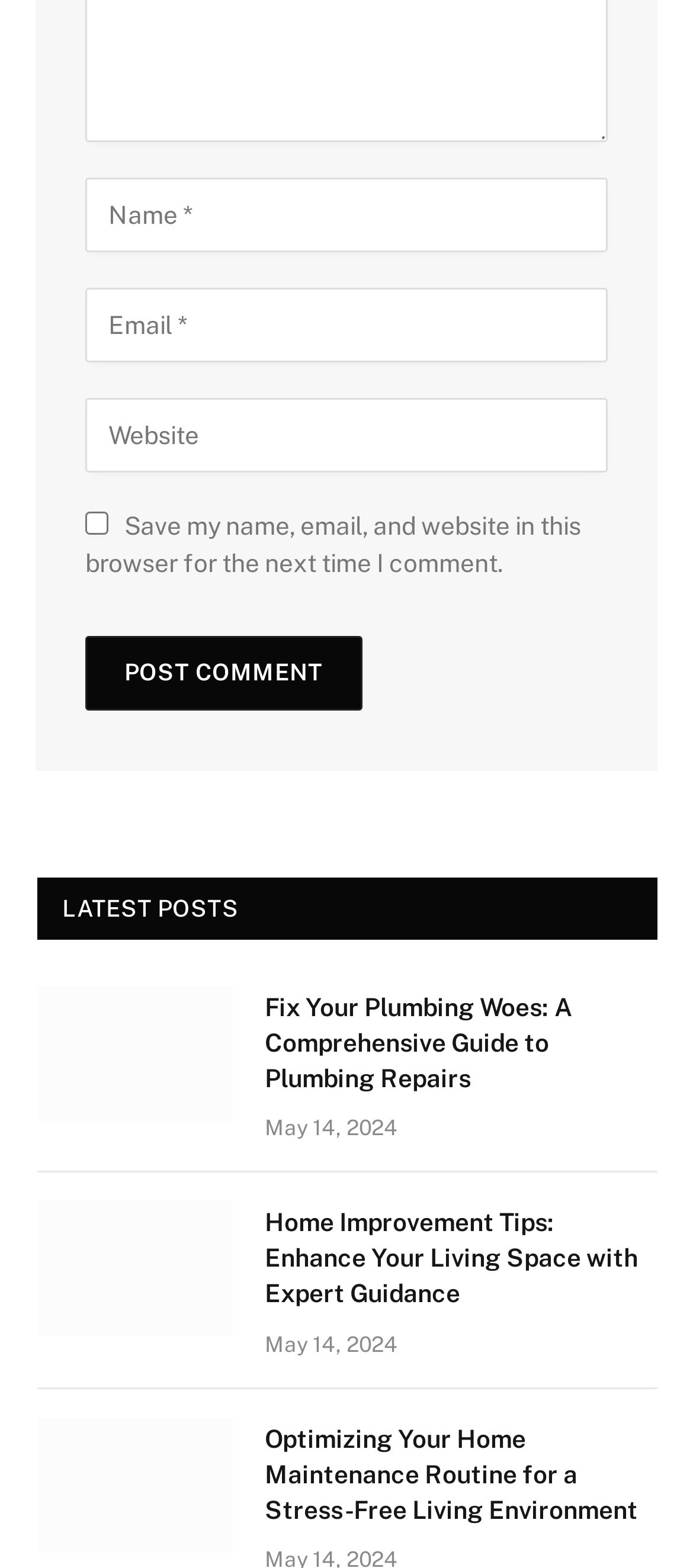Respond to the question below with a single word or phrase:
What is the date of the latest article?

May 14, 2024